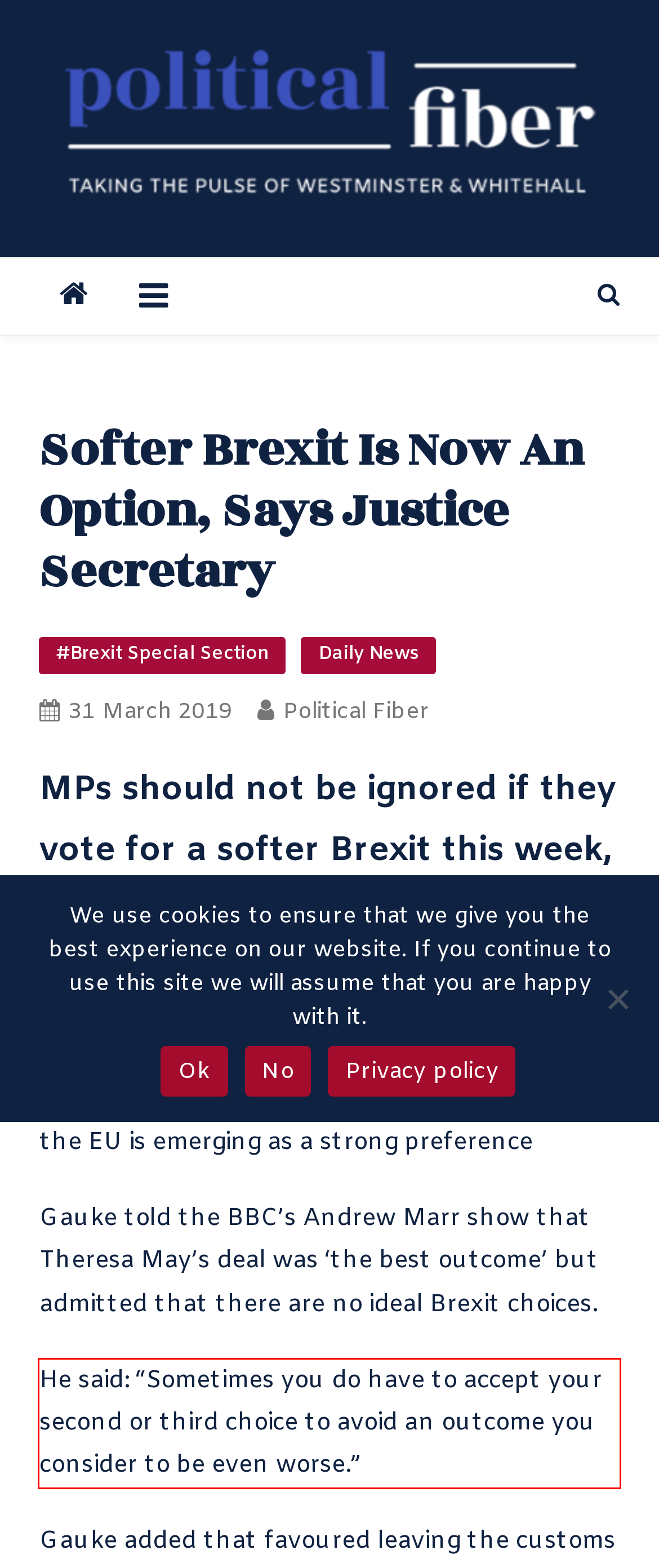Analyze the screenshot of the webpage and extract the text from the UI element that is inside the red bounding box.

He said: “Sometimes you do have to accept your second or third choice to avoid an outcome you consider to be even worse.”